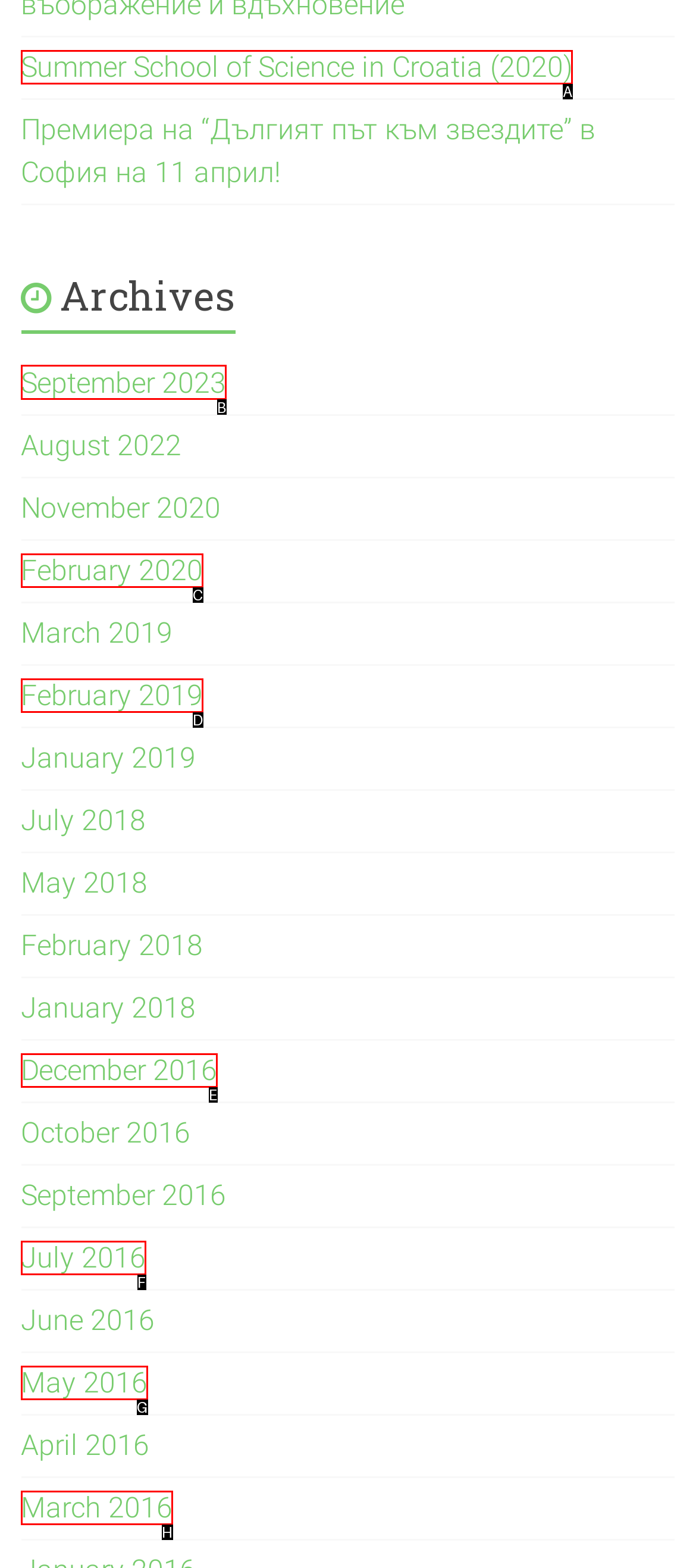Choose the letter of the option that needs to be clicked to perform the task: go to September 2023. Answer with the letter.

B